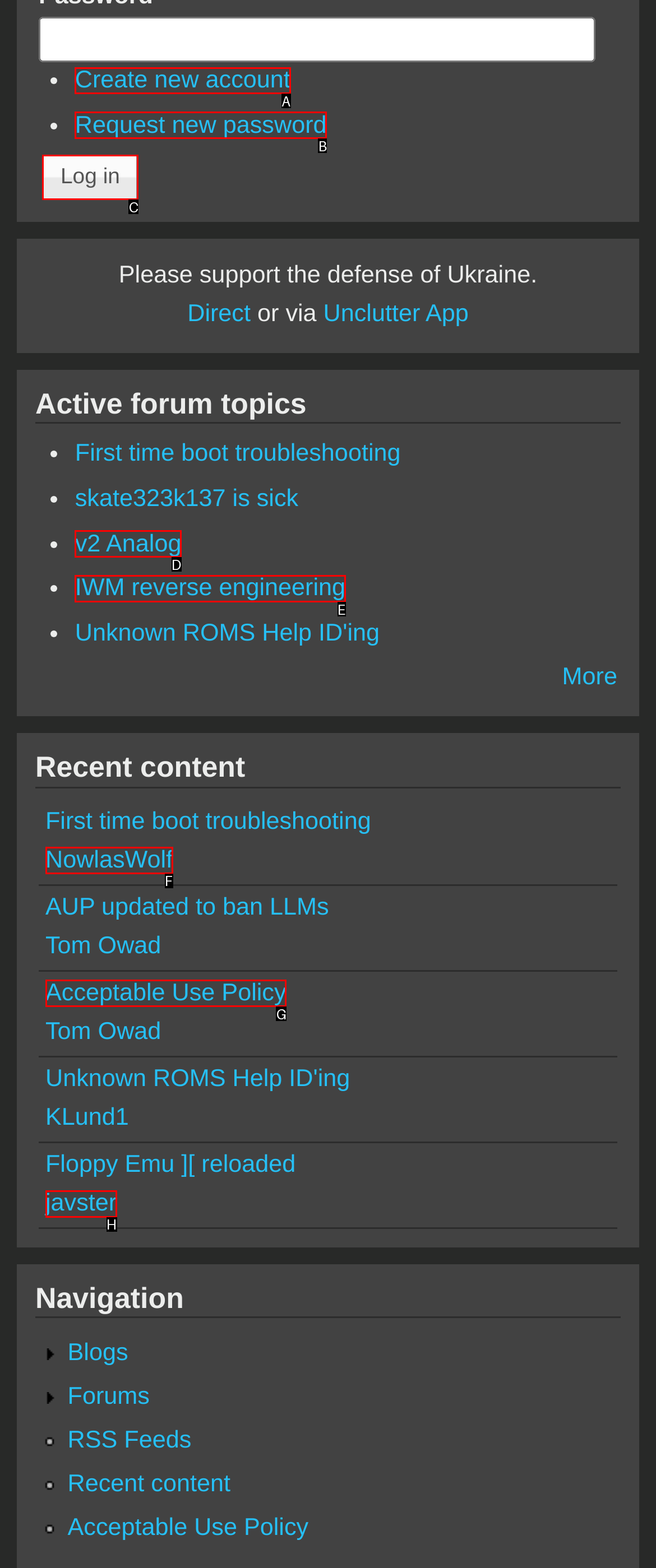Determine which HTML element to click for this task: Create new account Provide the letter of the selected choice.

A